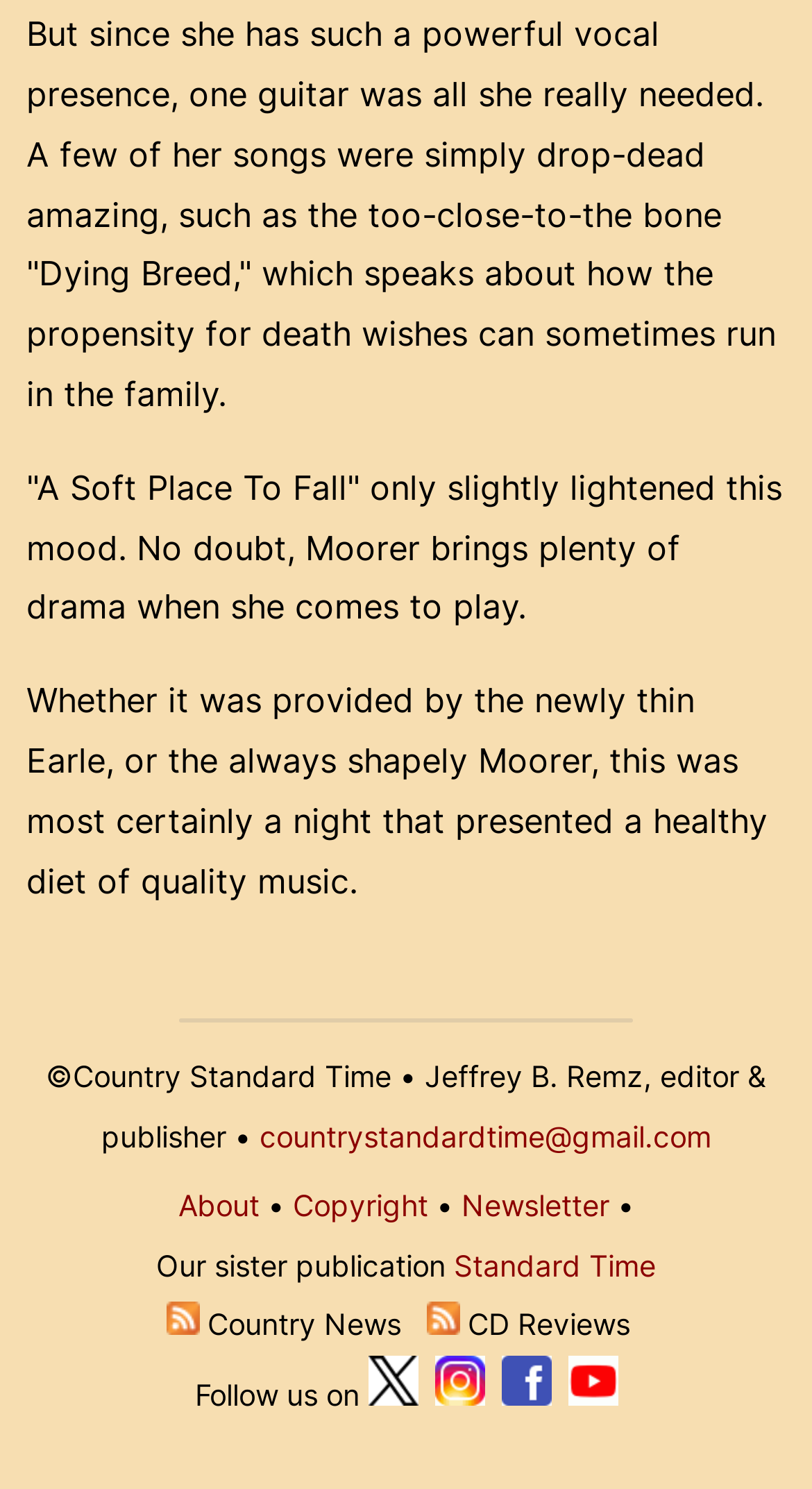Respond to the question below with a single word or phrase: What is the name of the publication?

Country Standard Time